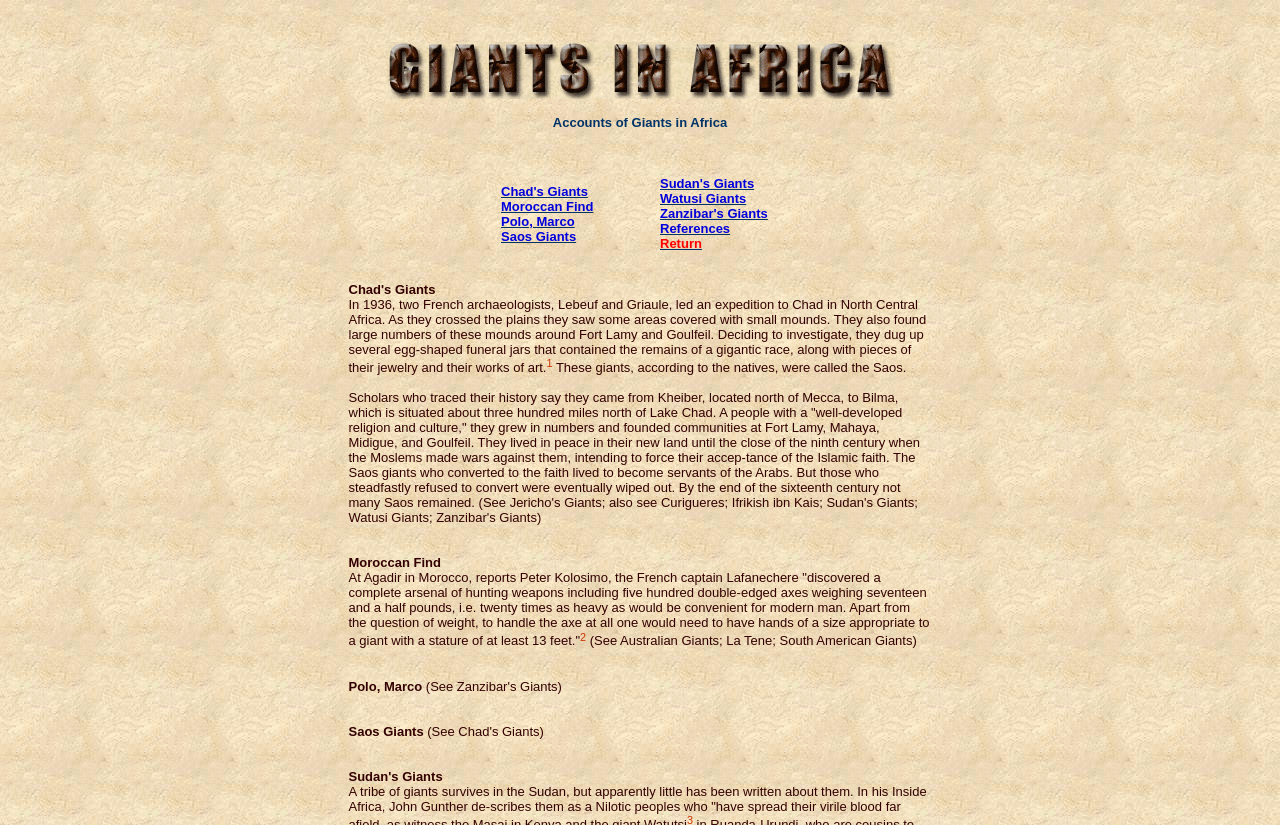Determine the bounding box coordinates for the area you should click to complete the following instruction: "Explore Saos Giants".

[0.272, 0.877, 0.331, 0.895]